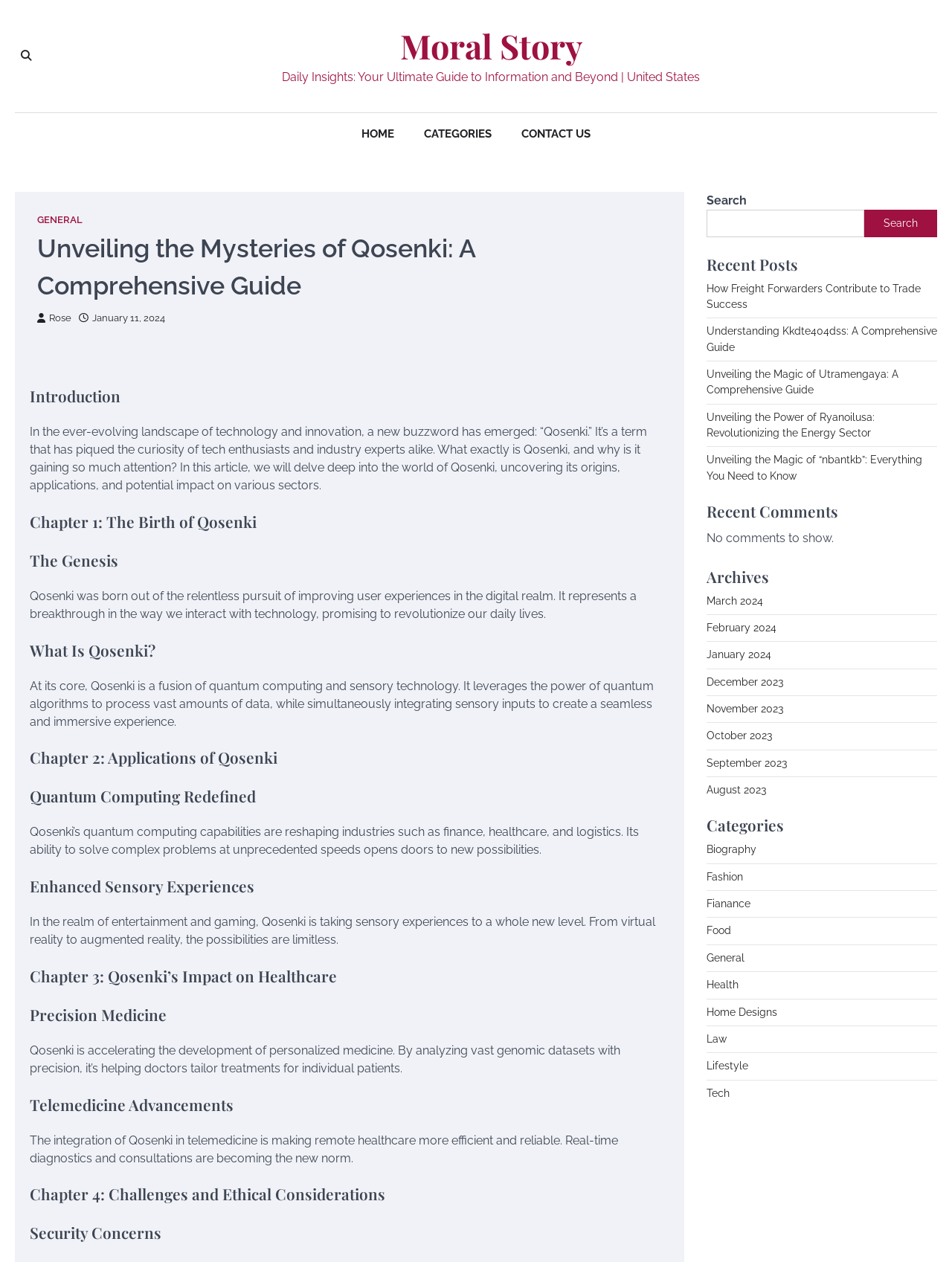Identify the bounding box coordinates of the element to click to follow this instruction: 'Explore the CATEGORIES section'. Ensure the coordinates are four float values between 0 and 1, provided as [left, top, right, bottom].

[0.43, 0.09, 0.532, 0.123]